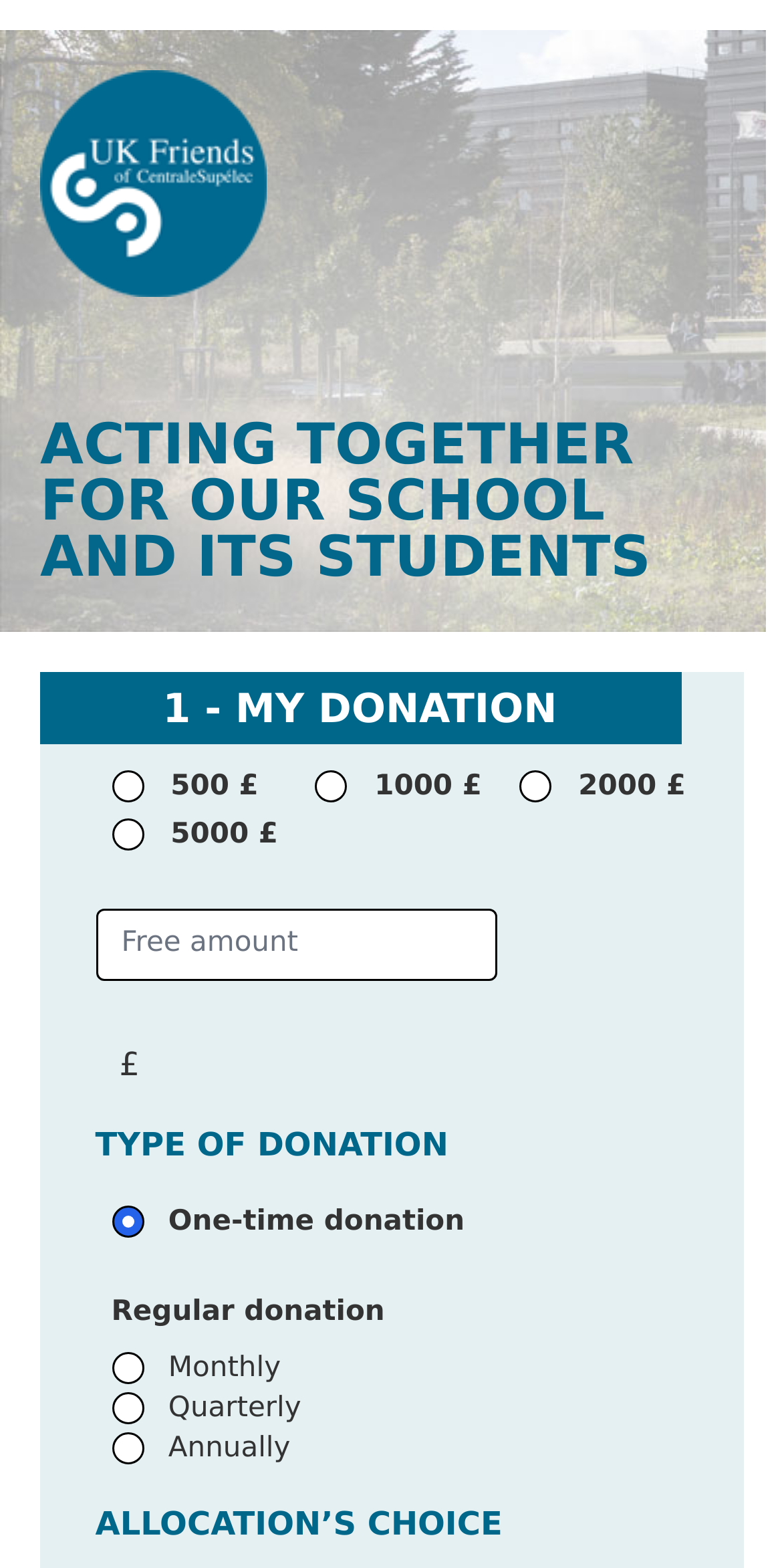What is the default type of donation?
Please give a detailed and elaborate explanation in response to the question.

The radio button 'One-time donation' is checked by default, indicating that it is the default type of donation.